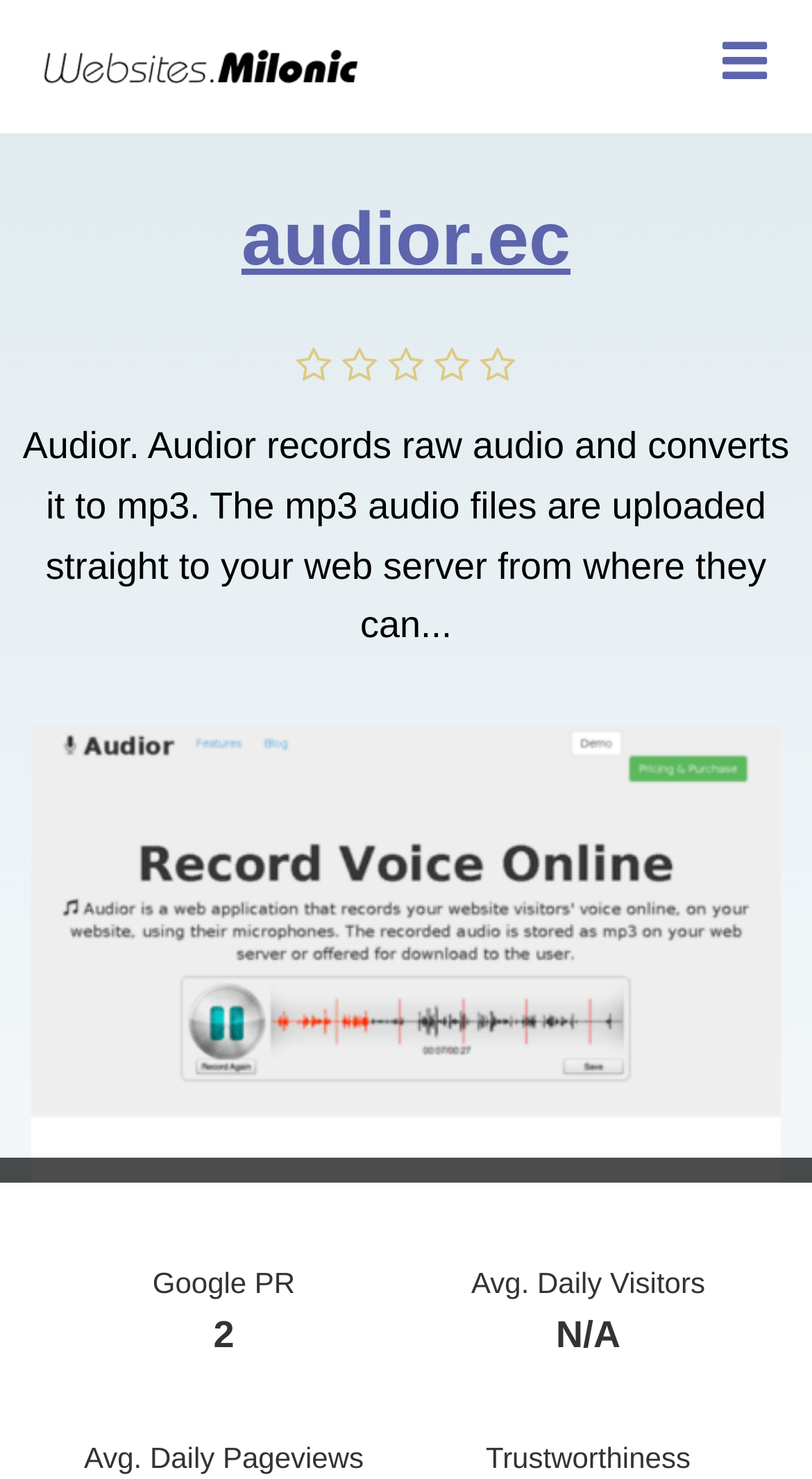What is the purpose of Audior?
Look at the image and construct a detailed response to the question.

Based on the webpage content, Audior is an online mp3 voice recorder that records raw audio and converts it to mp3, and then uploads the mp3 audio files to the user's web server.